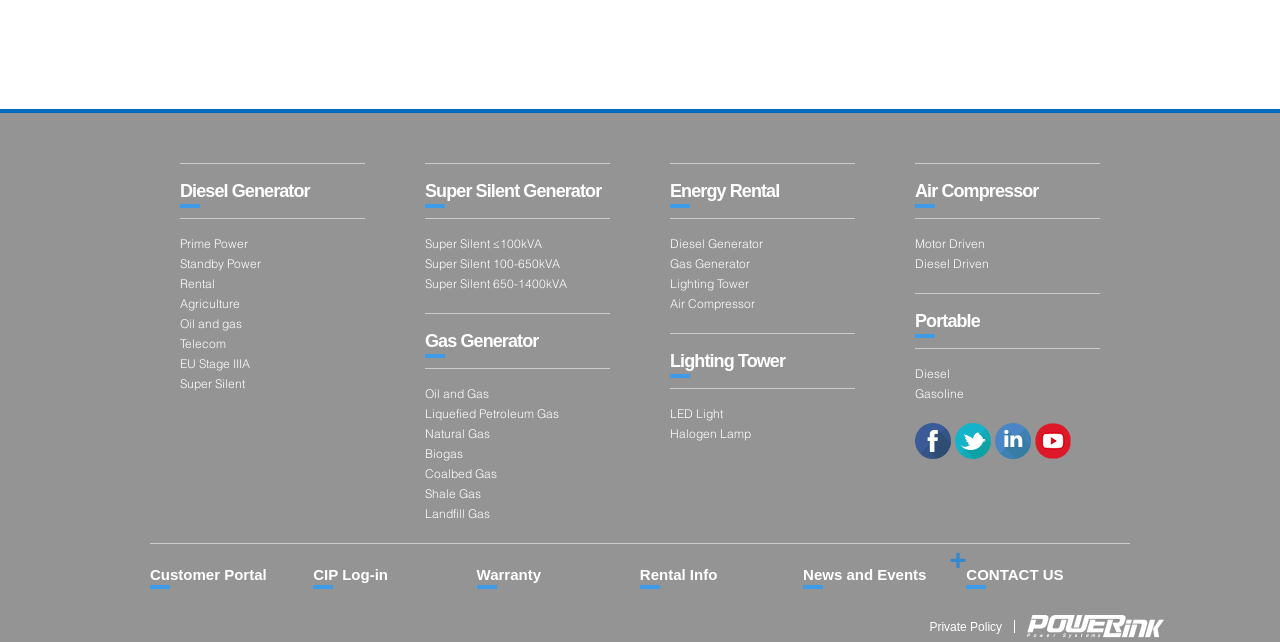What is the social media platform represented by the icon at [0.715, 0.658, 0.743, 0.714]?
Answer the question with a detailed explanation, including all necessary information.

The icon at the specified coordinates is a Facebook icon, indicating that the website has a Facebook presence.